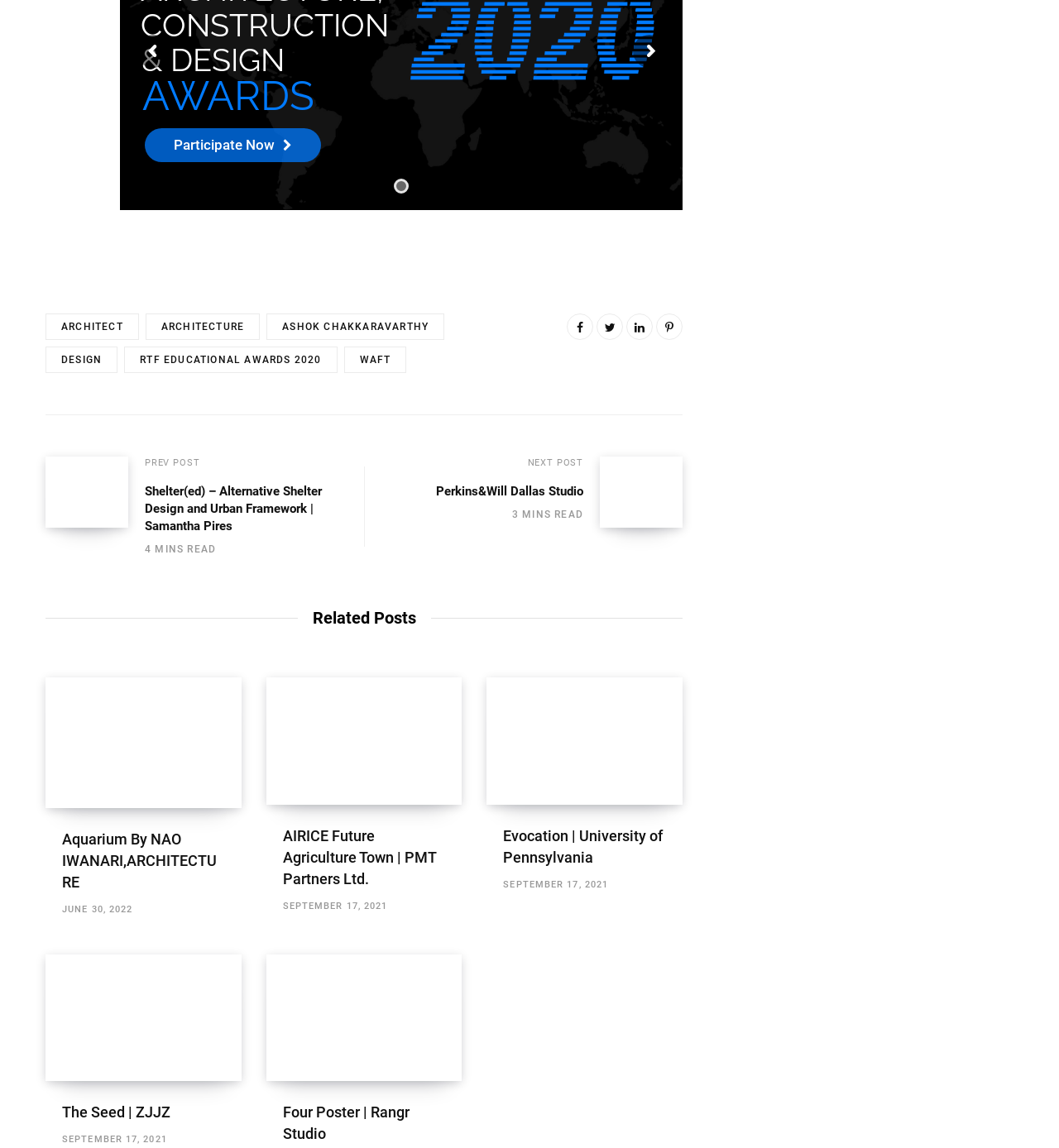Locate the bounding box of the UI element with the following description: "RTF Educational Awards 2020".

[0.117, 0.302, 0.318, 0.325]